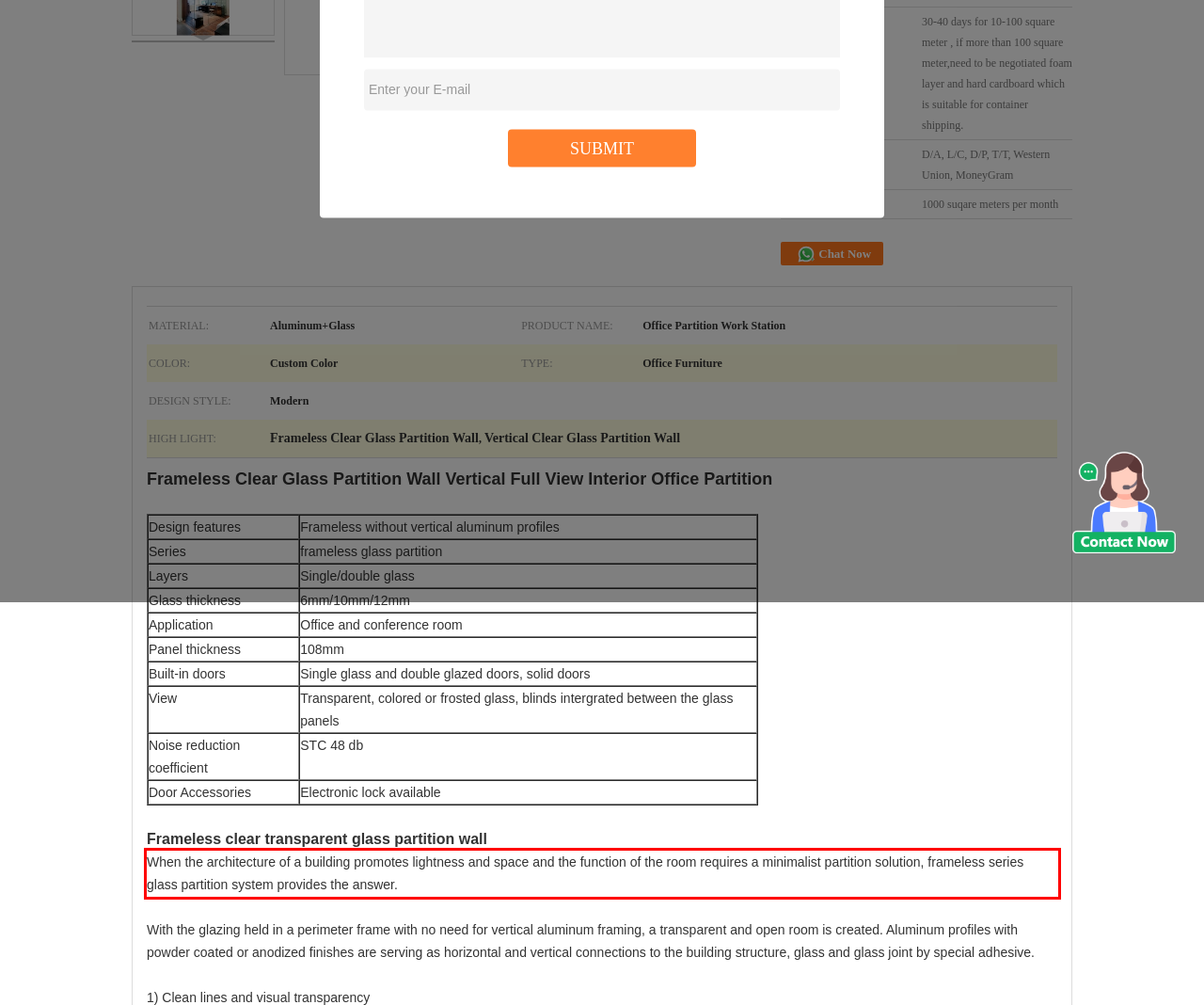Analyze the screenshot of the webpage that features a red bounding box and recognize the text content enclosed within this red bounding box.

When the architecture of a building promotes lightness and space and the function of the room requires a minimalist partition solution, frameless series glass partition system provides the answer.